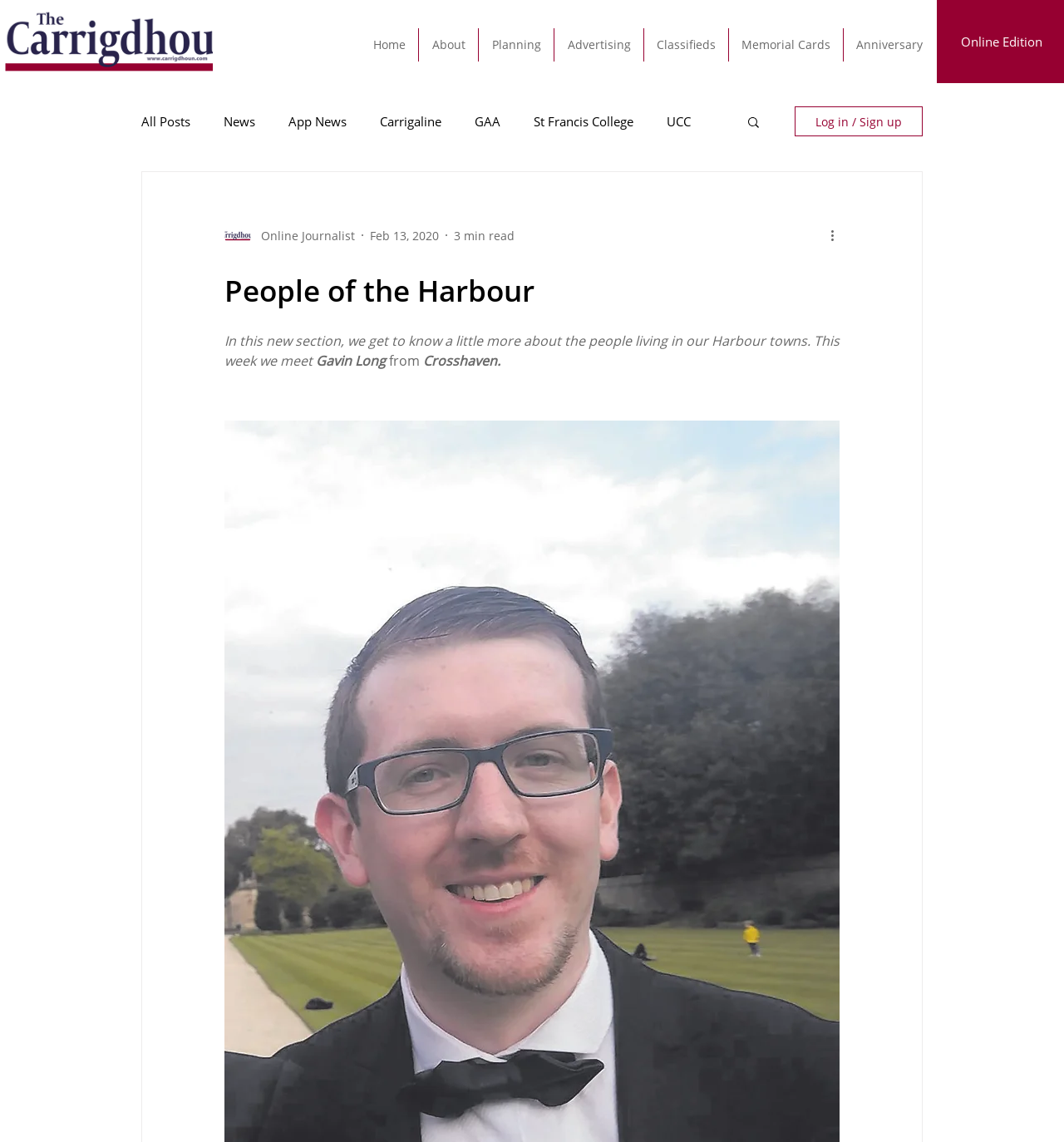What is the name of the person featured in this article?
Please respond to the question with a detailed and well-explained answer.

The answer can be found in the article's content, where it says 'This week we meet Gavin Long from Crosshaven.'